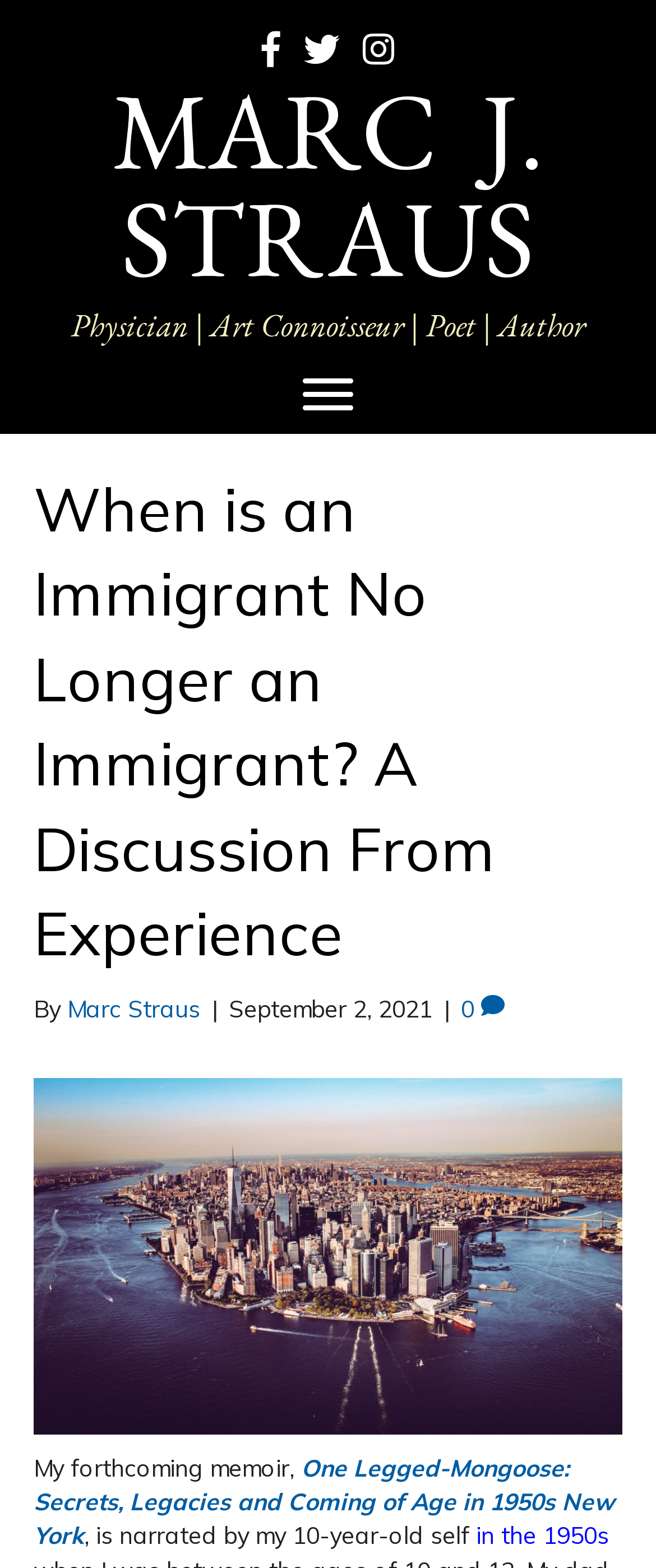What is the title of the forthcoming memoir?
Please provide a single word or phrase as your answer based on the image.

One Legged-Mongoose